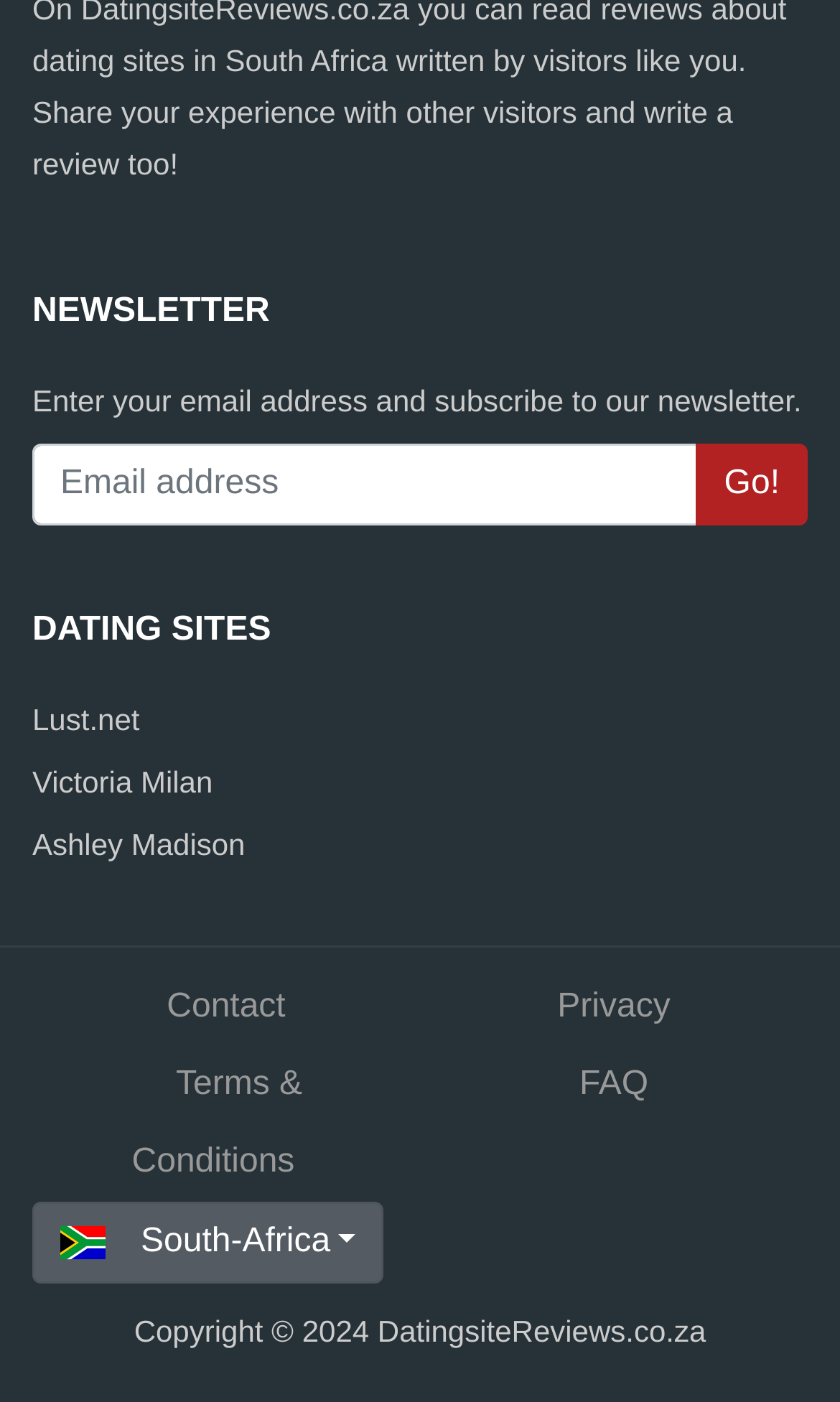Given the webpage screenshot and the description, determine the bounding box coordinates (top-left x, top-left y, bottom-right x, bottom-right y) that define the location of the UI element matching this description: name="send_email" placeholder="Email address"

[0.038, 0.316, 0.831, 0.375]